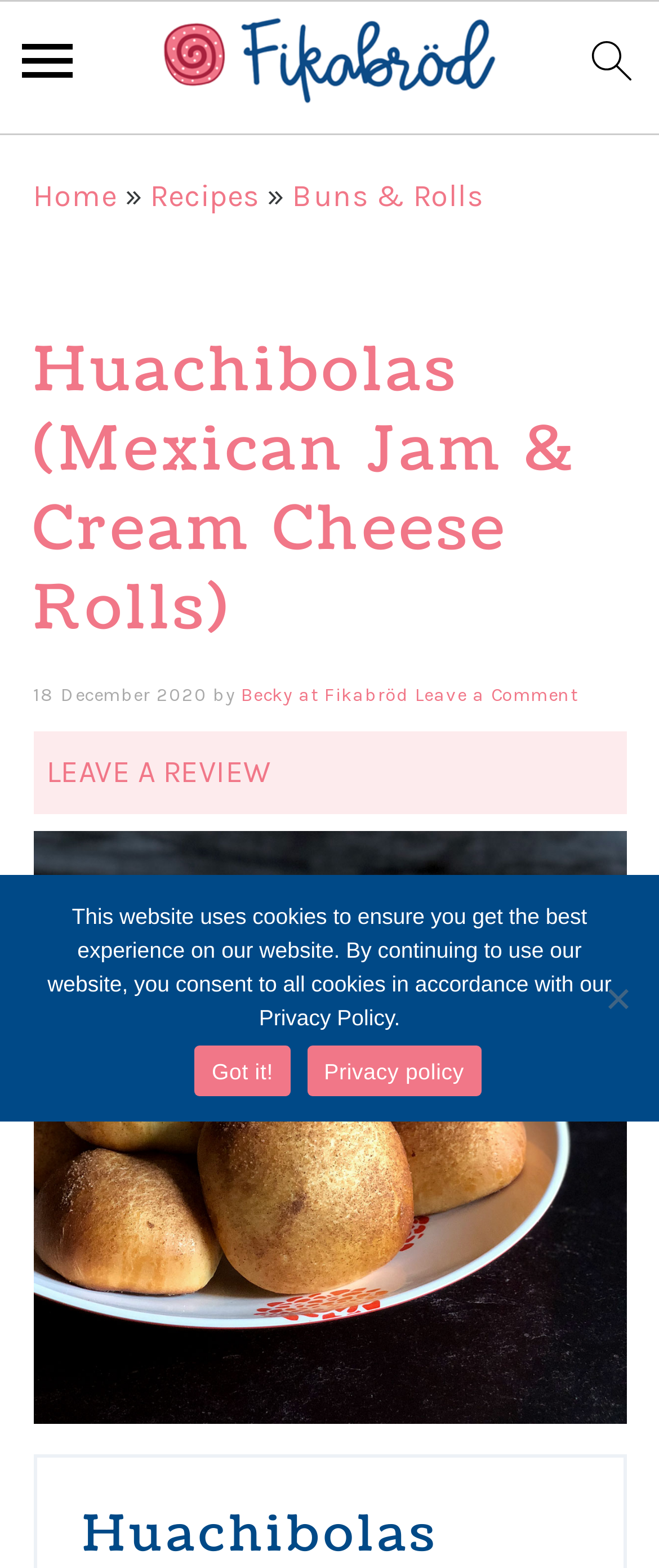Locate the bounding box coordinates of the area you need to click to fulfill this instruction: 'go to homepage'. The coordinates must be in the form of four float numbers ranging from 0 to 1: [left, top, right, bottom].

[0.244, 0.001, 0.756, 0.087]